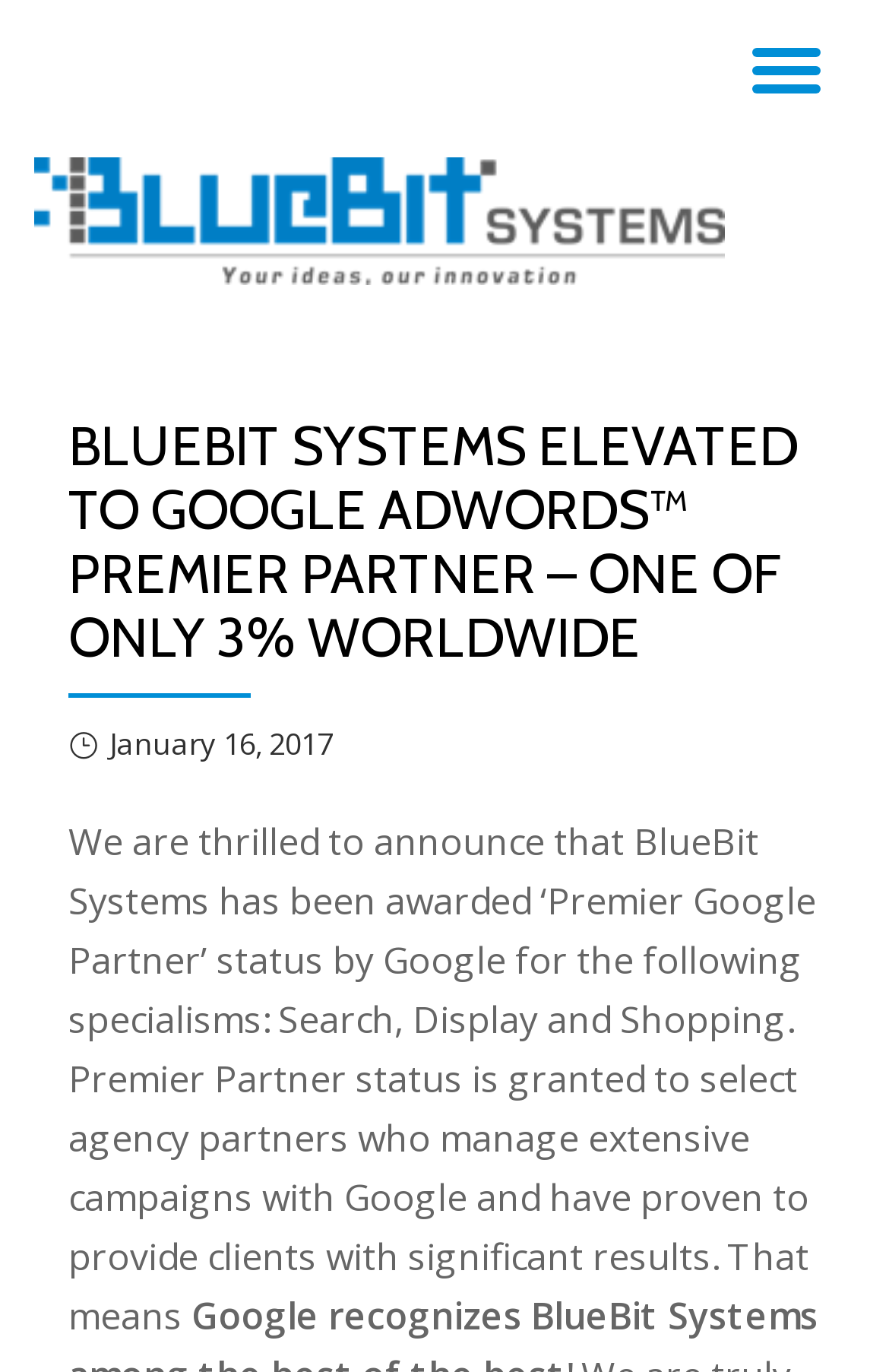Answer with a single word or phrase: 
What is the status granted to BlueBit Systems?

Premier Google Partner